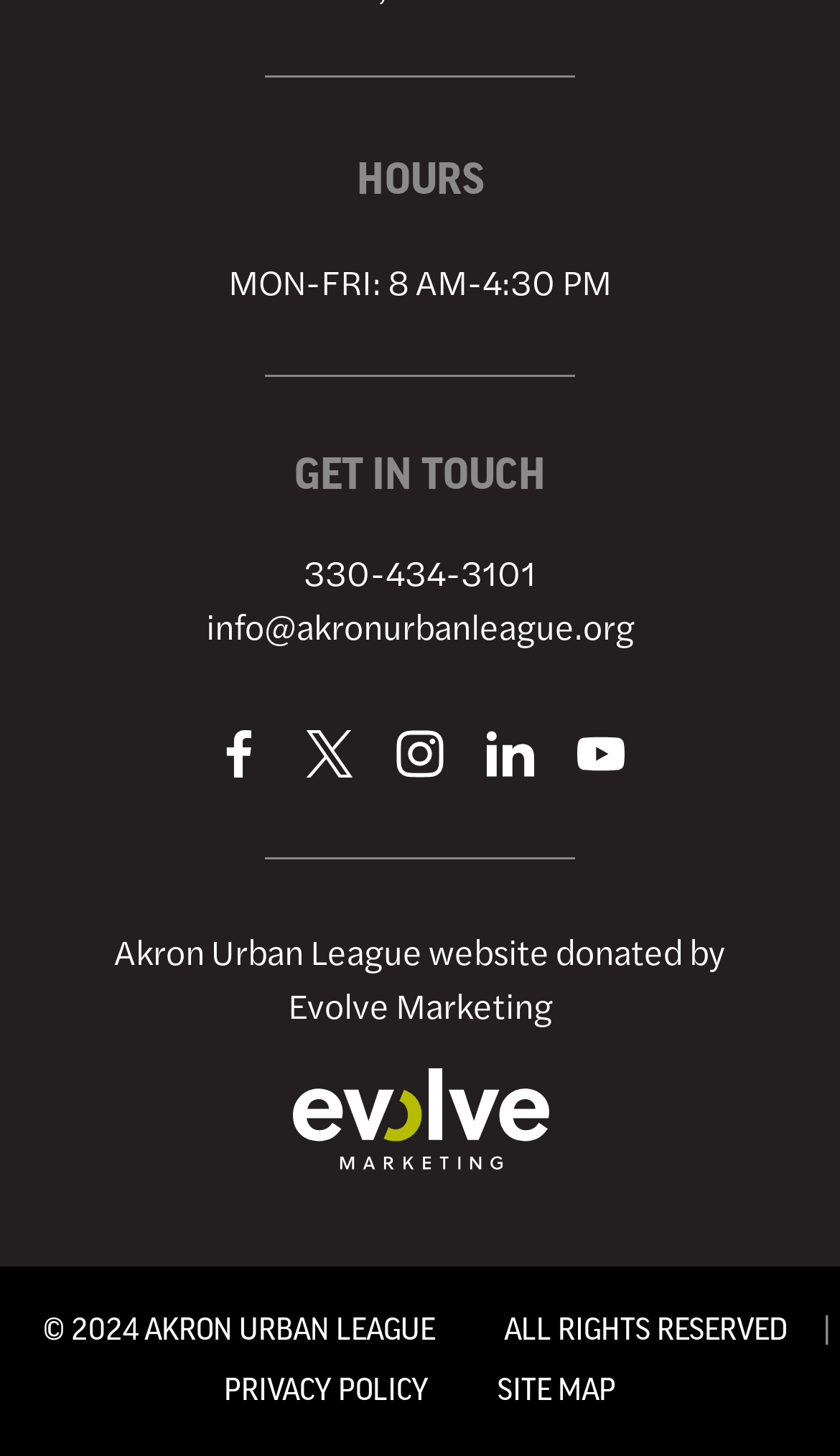Give a one-word or short phrase answer to this question: 
What social media platforms are available?

facebook, twitter, instagram, linkedin, youtube